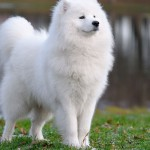Paint a vivid picture with your description of the image.

The image features a majestic Finnish Lapphund, a dog known for its striking fluffy white coat and expressive face. This breed has a sturdy build and exudes an aura of calmness and friendliness. The Finnish Lapphund is particularly well-suited for outdoor activities, showcasing its agility and playful spirit in natural settings. The backdrop of grass and a distant body of water adds a serene element, highlighting the breed's affinity for nature. Finnish Lapphunds are renowned for their intelligence and loyalty, making them excellent companions for families and individuals alike.